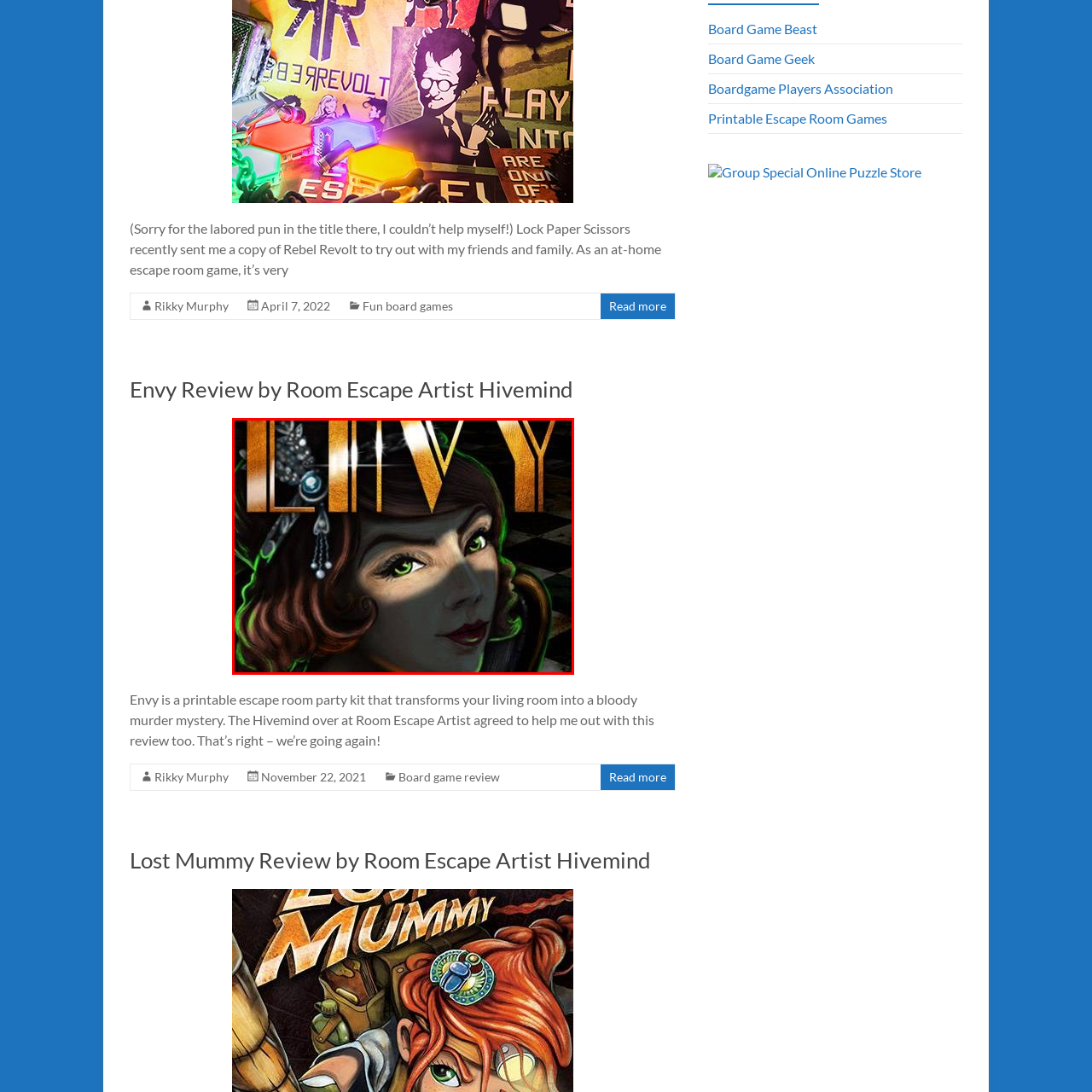Focus on the highlighted area in red, What is the pattern on the background of the cover art? Answer using a single word or phrase.

Checkered